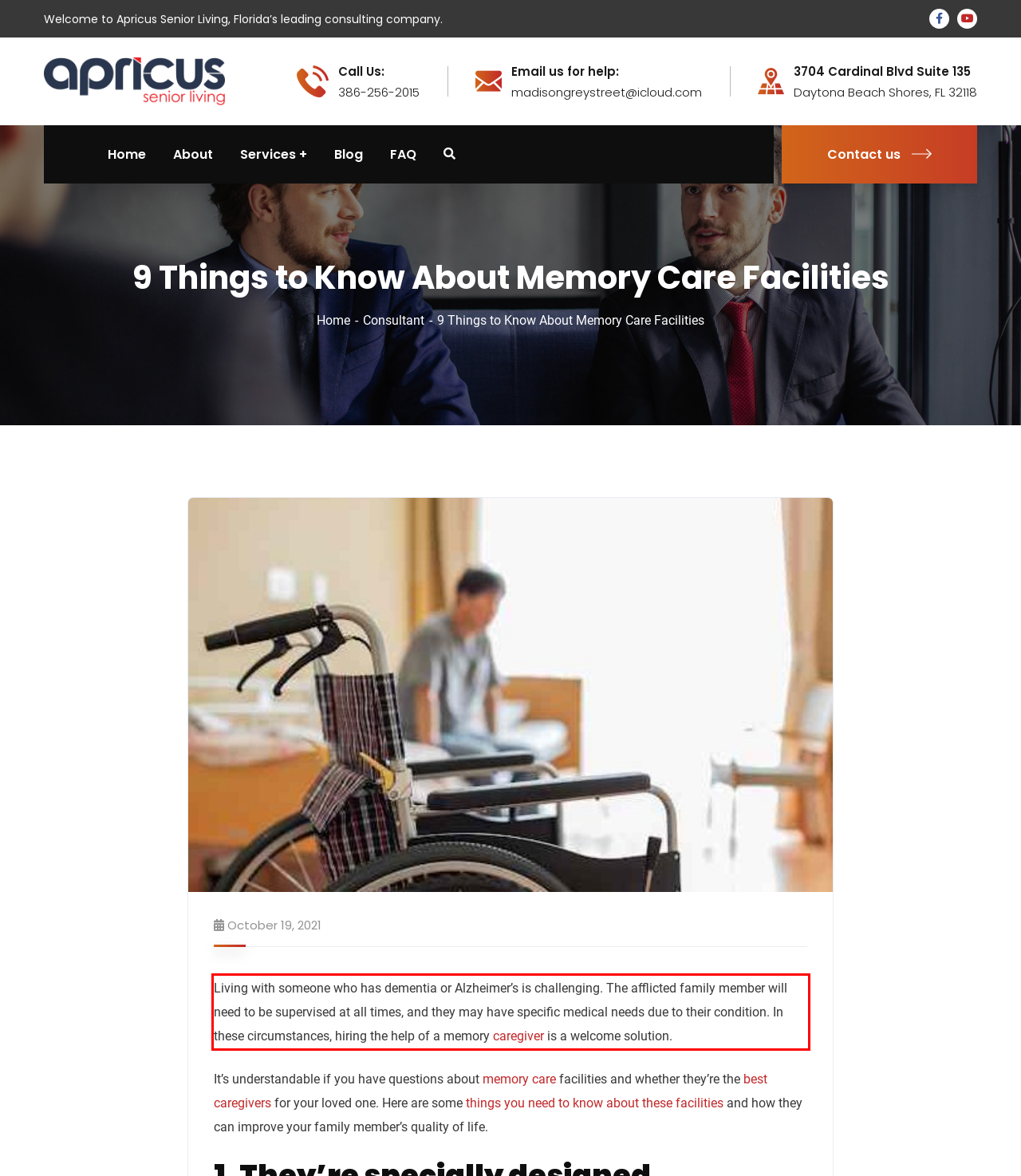Within the screenshot of a webpage, identify the red bounding box and perform OCR to capture the text content it contains.

Living with someone who has dementia or Alzheimer’s is challenging. The afflicted family member will need to be supervised at all times, and they may have specific medical needs due to their condition. In these circumstances, hiring the help of a memory caregiver is a welcome solution.